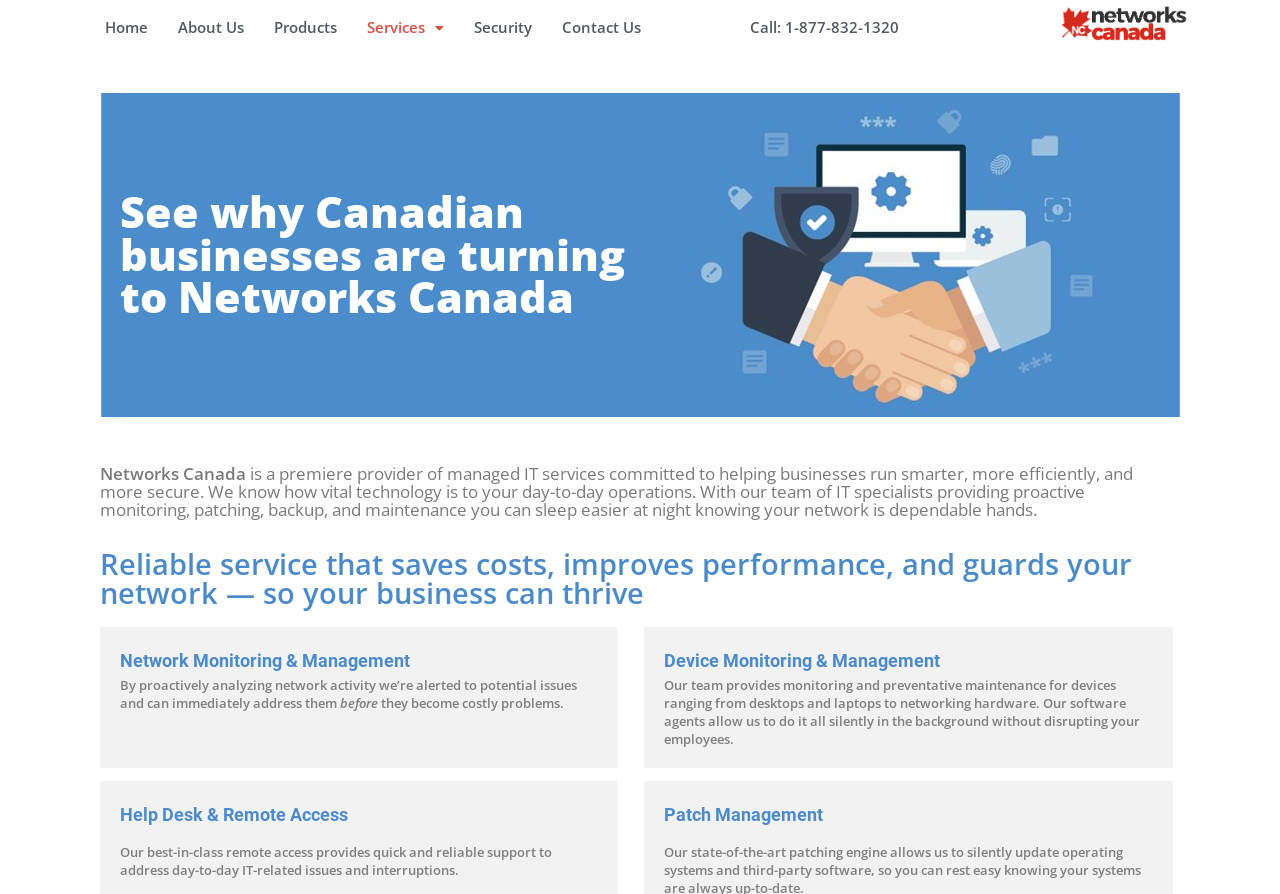Please use the details from the image to answer the following question comprehensively:
What is the benefit of Networks Canada's proactive monitoring?

According to the webpage, Networks Canada's proactive monitoring allows them to 'immediately address them before they become costly problems', indicating that the benefit of this service is to prevent potential issues from becoming major problems.